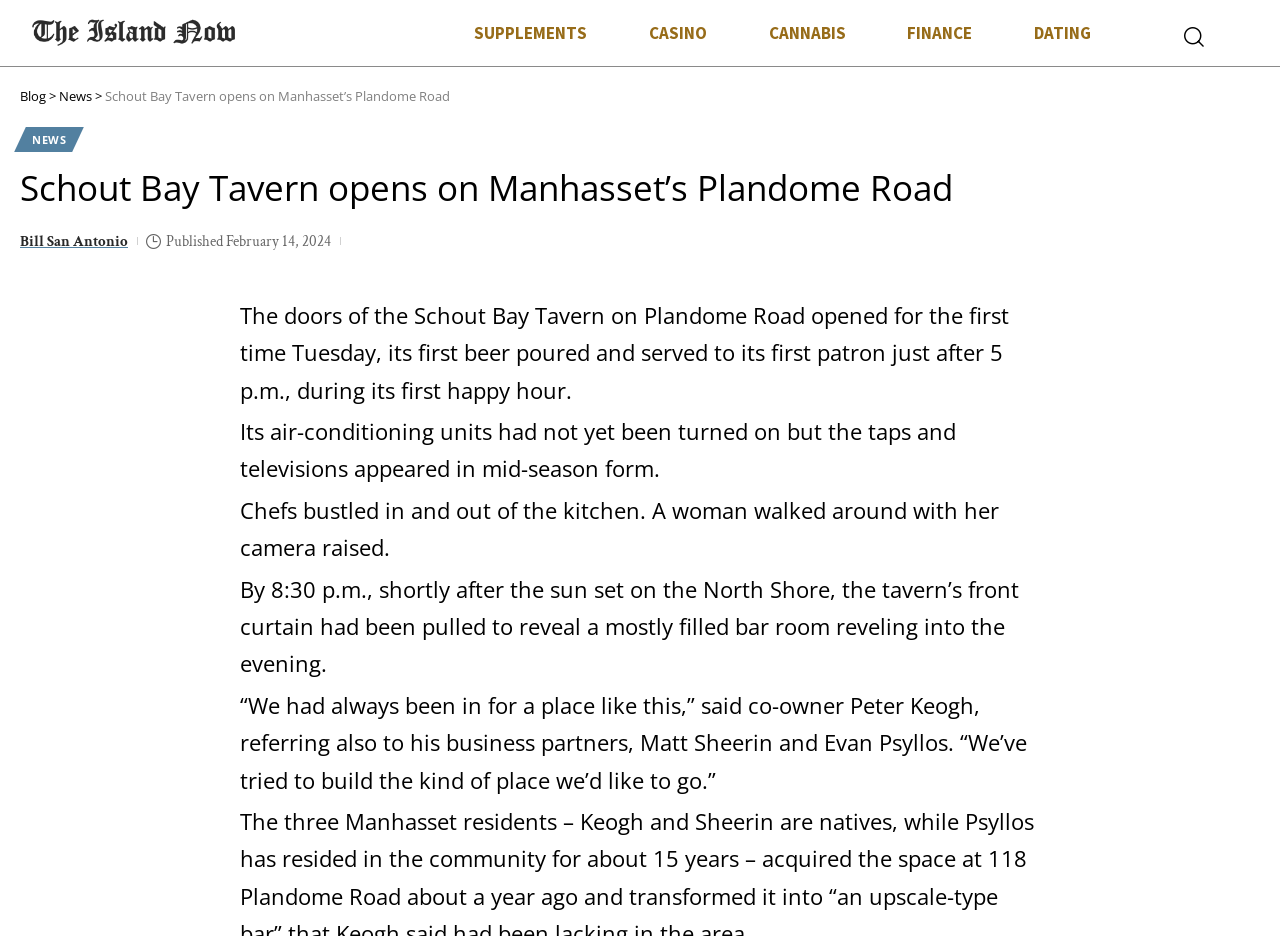What time did the tavern serve its first beer?
Please answer using one word or phrase, based on the screenshot.

5 p.m.